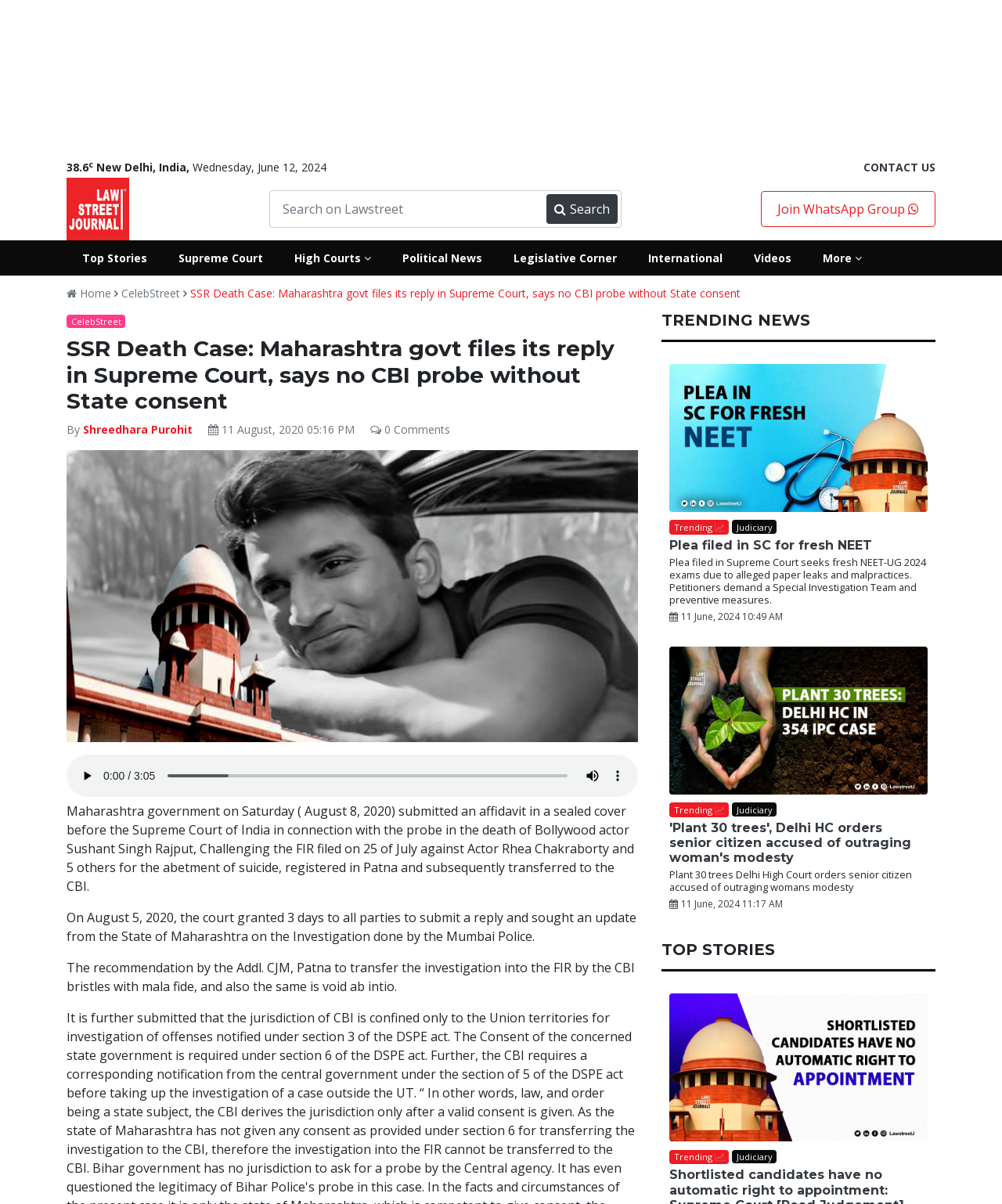Answer with a single word or phrase: 
What is the name of the Bollywood actor mentioned in the article?

Sushant Singh Rajput